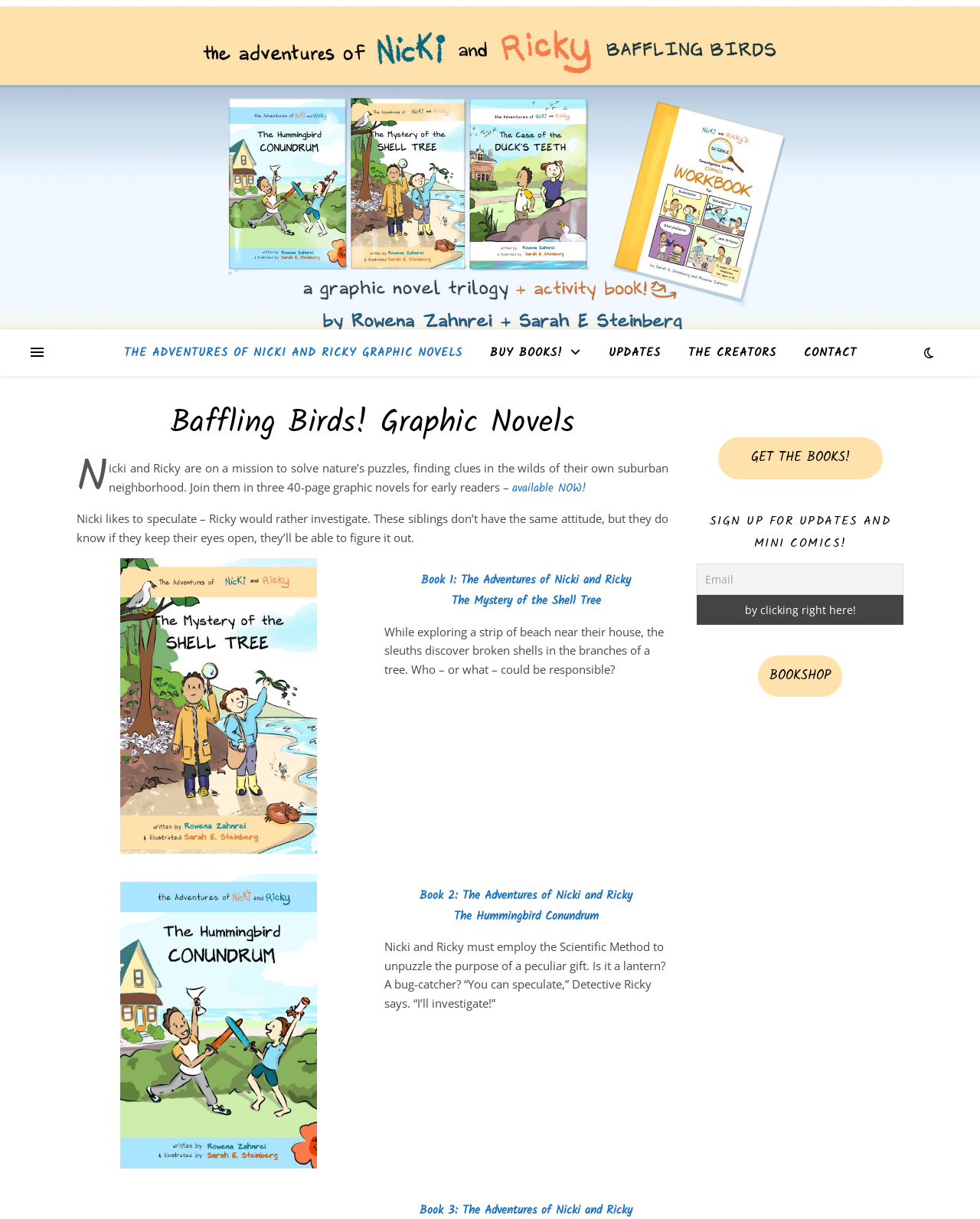Please identify the bounding box coordinates of the element that needs to be clicked to perform the following instruction: "Learn about the creators".

[0.689, 0.271, 0.804, 0.308]